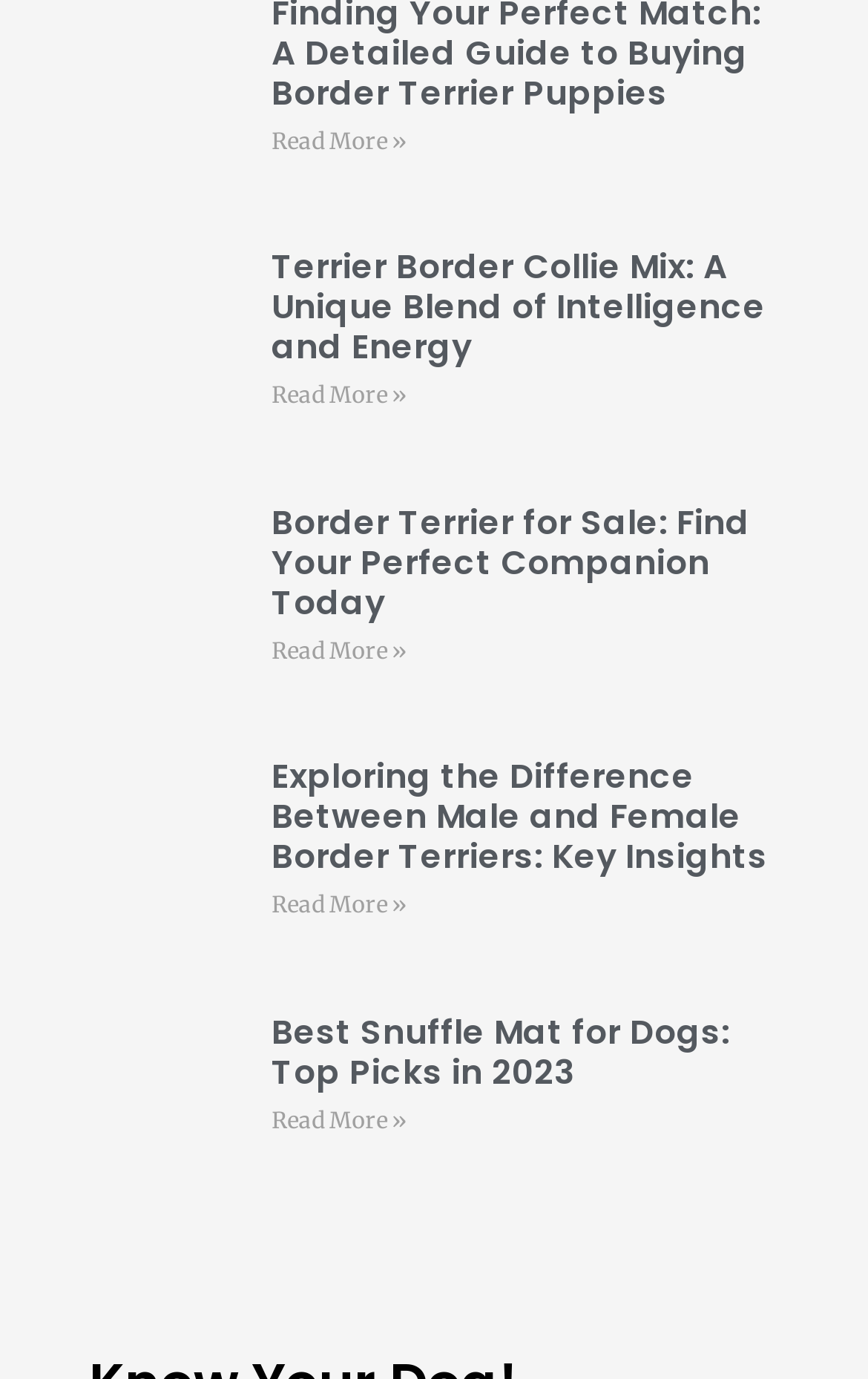Please identify the bounding box coordinates of the element on the webpage that should be clicked to follow this instruction: "Read more about Terrier Border Collie Mix". The bounding box coordinates should be given as four float numbers between 0 and 1, formatted as [left, top, right, bottom].

[0.313, 0.092, 0.469, 0.113]